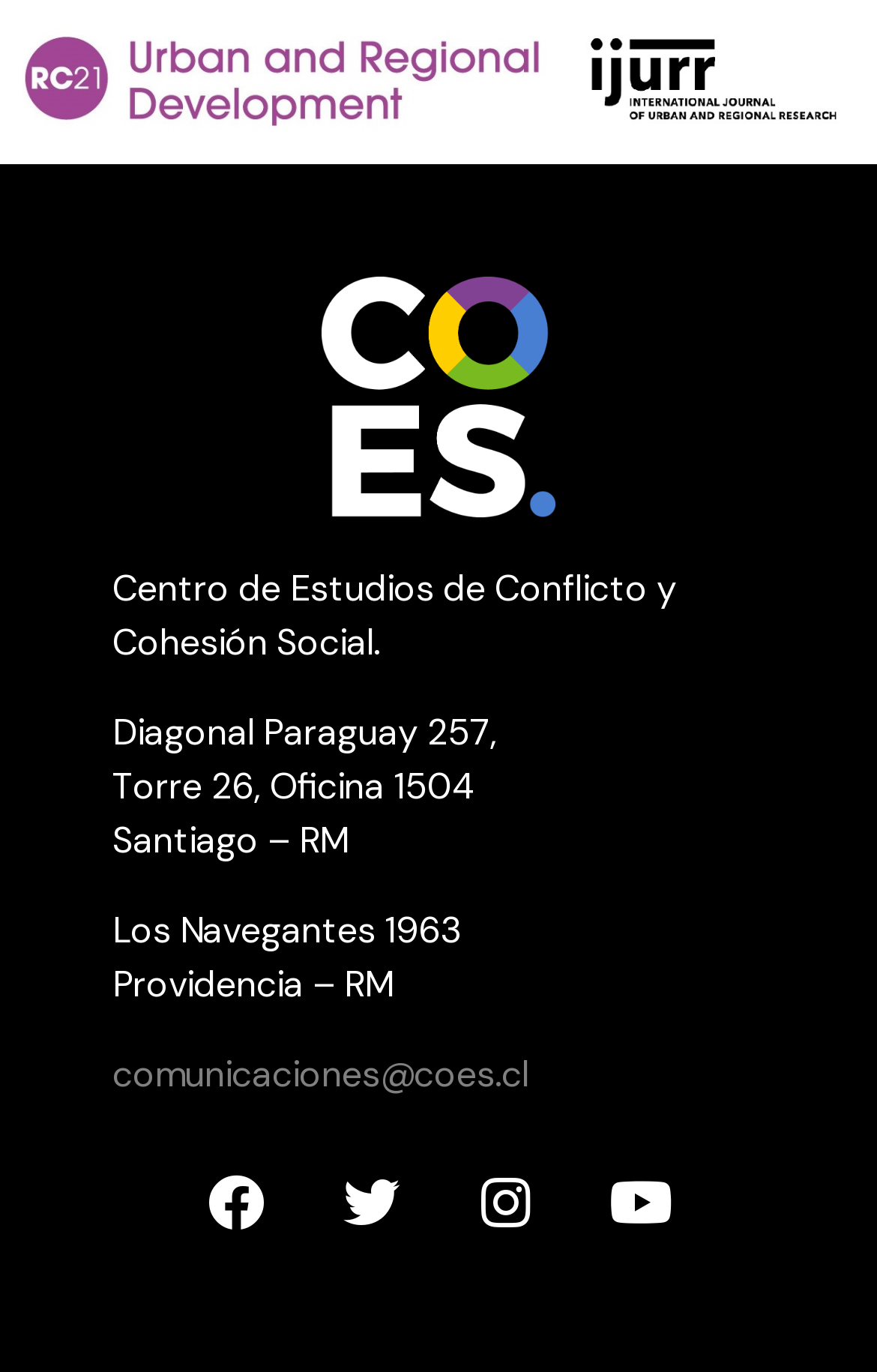How many social media platforms are linked?
Refer to the image and give a detailed answer to the question.

The number of social media platforms linked can be determined by counting the link elements with icons at the bottom of the webpage, which are Facebook, Twitter, Instagram, and Youtube.